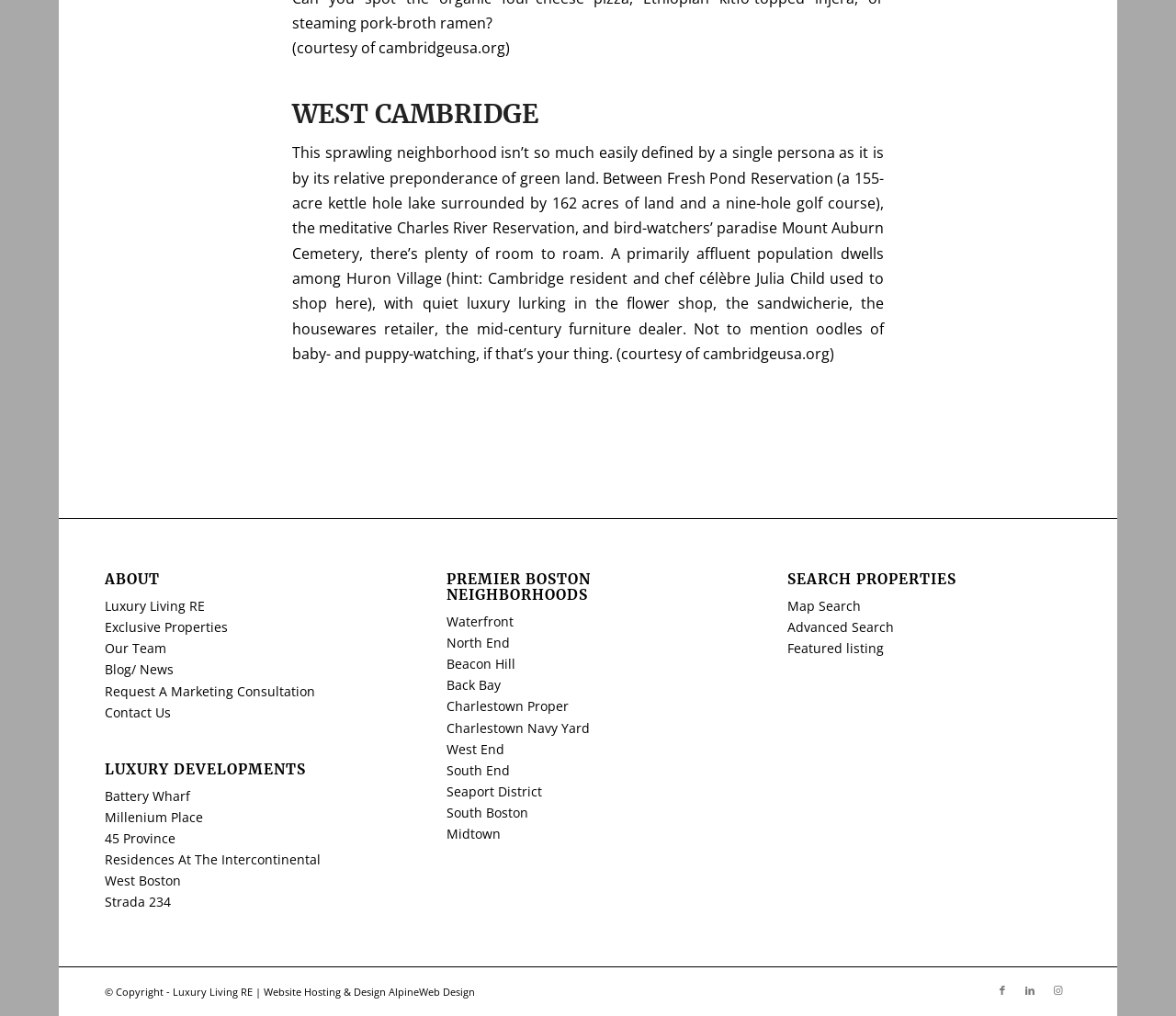Identify the bounding box for the UI element specified in this description: "Luxury Living RE". The coordinates must be four float numbers between 0 and 1, formatted as [left, top, right, bottom].

[0.089, 0.588, 0.174, 0.605]